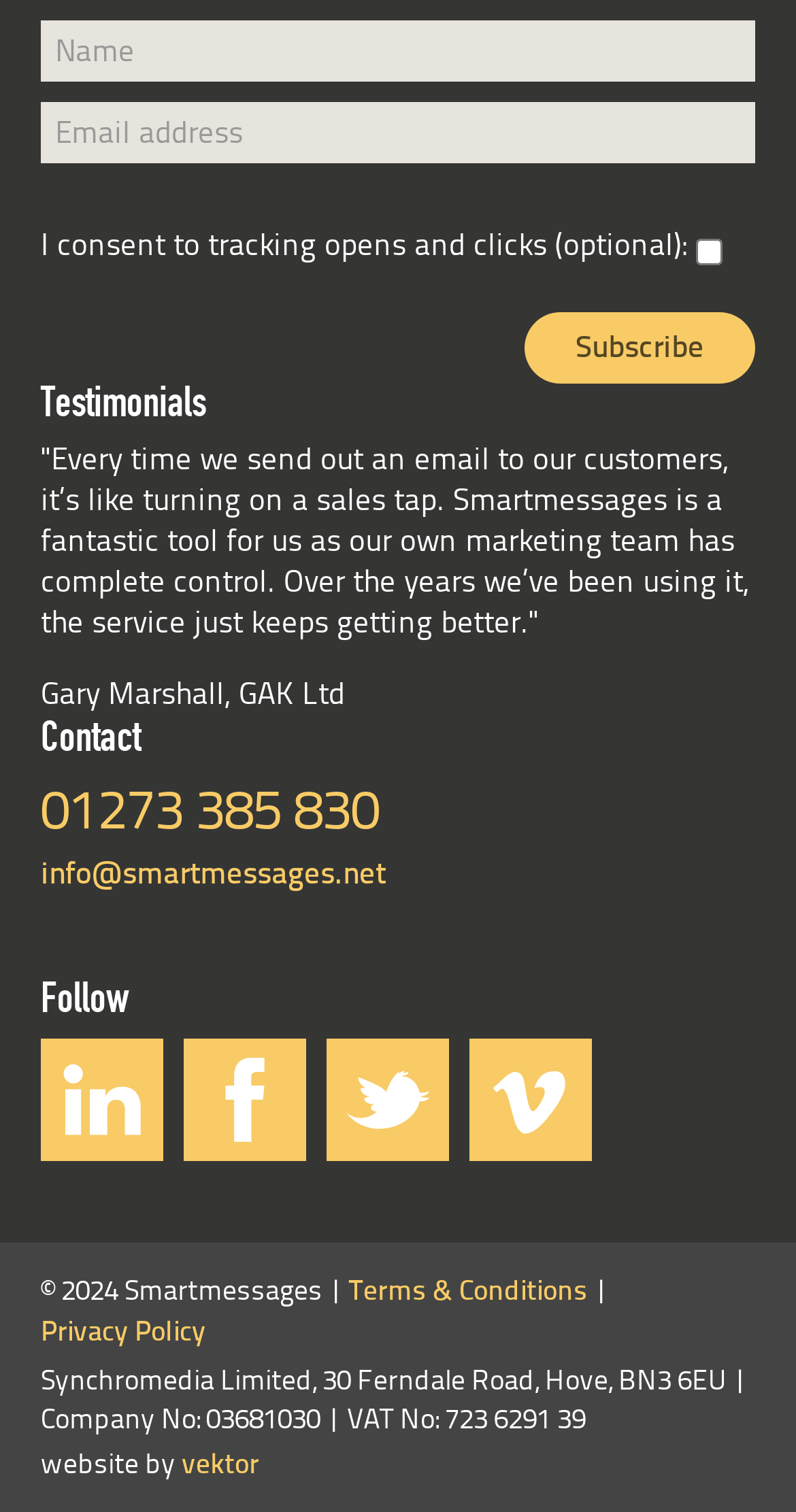How many social media links are available?
Using the image, elaborate on the answer with as much detail as possible.

There are four social media links available, each represented by a PluginObject element, located below the 'Follow' heading.